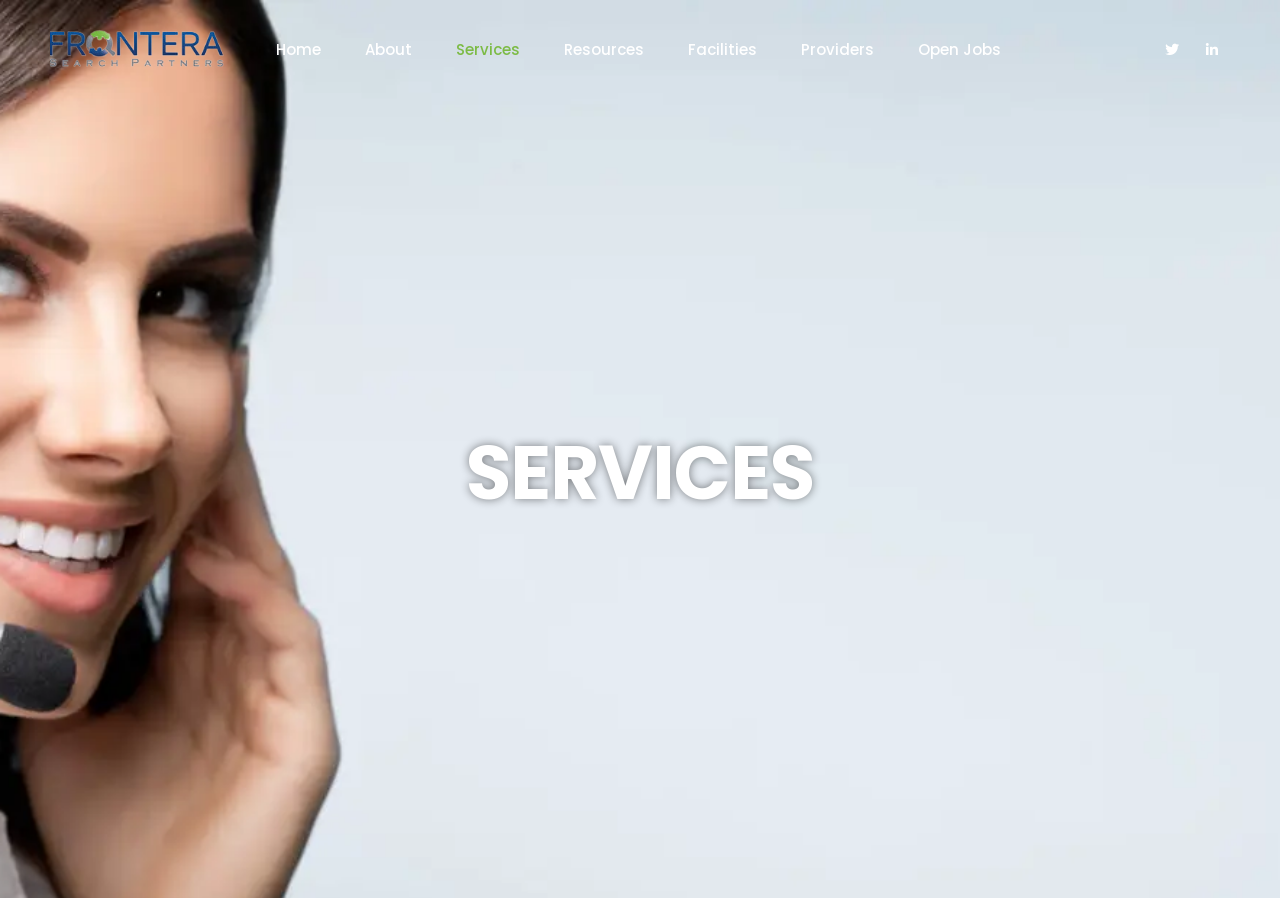Identify the bounding box for the UI element specified in this description: "alt="frontera search partners"". The coordinates must be four float numbers between 0 and 1, formatted as [left, top, right, bottom].

[0.039, 0.03, 0.177, 0.082]